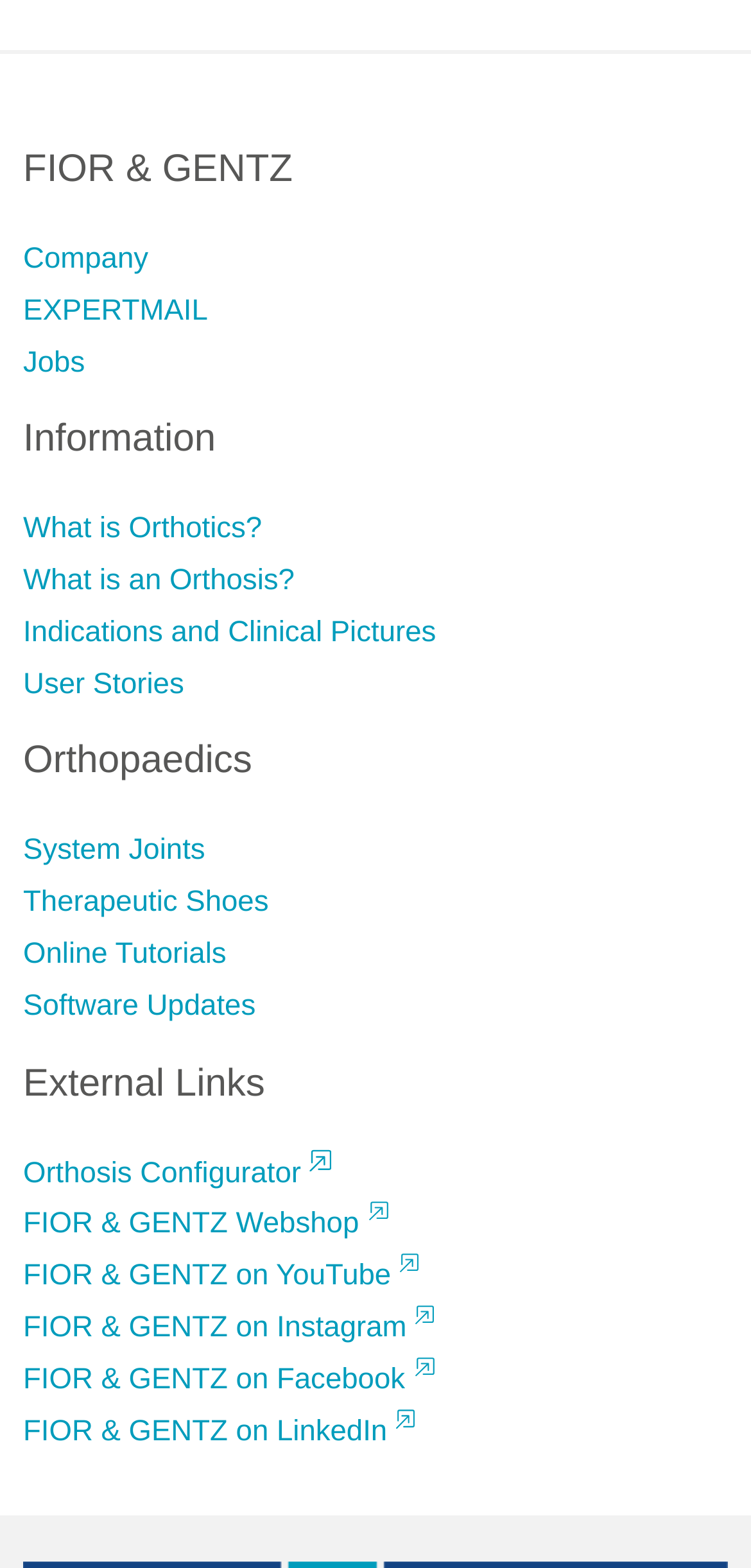Determine the bounding box coordinates of the section to be clicked to follow the instruction: "Visit FIOR & GENTZ Webshop". The coordinates should be given as four float numbers between 0 and 1, formatted as [left, top, right, bottom].

[0.031, 0.771, 0.517, 0.791]